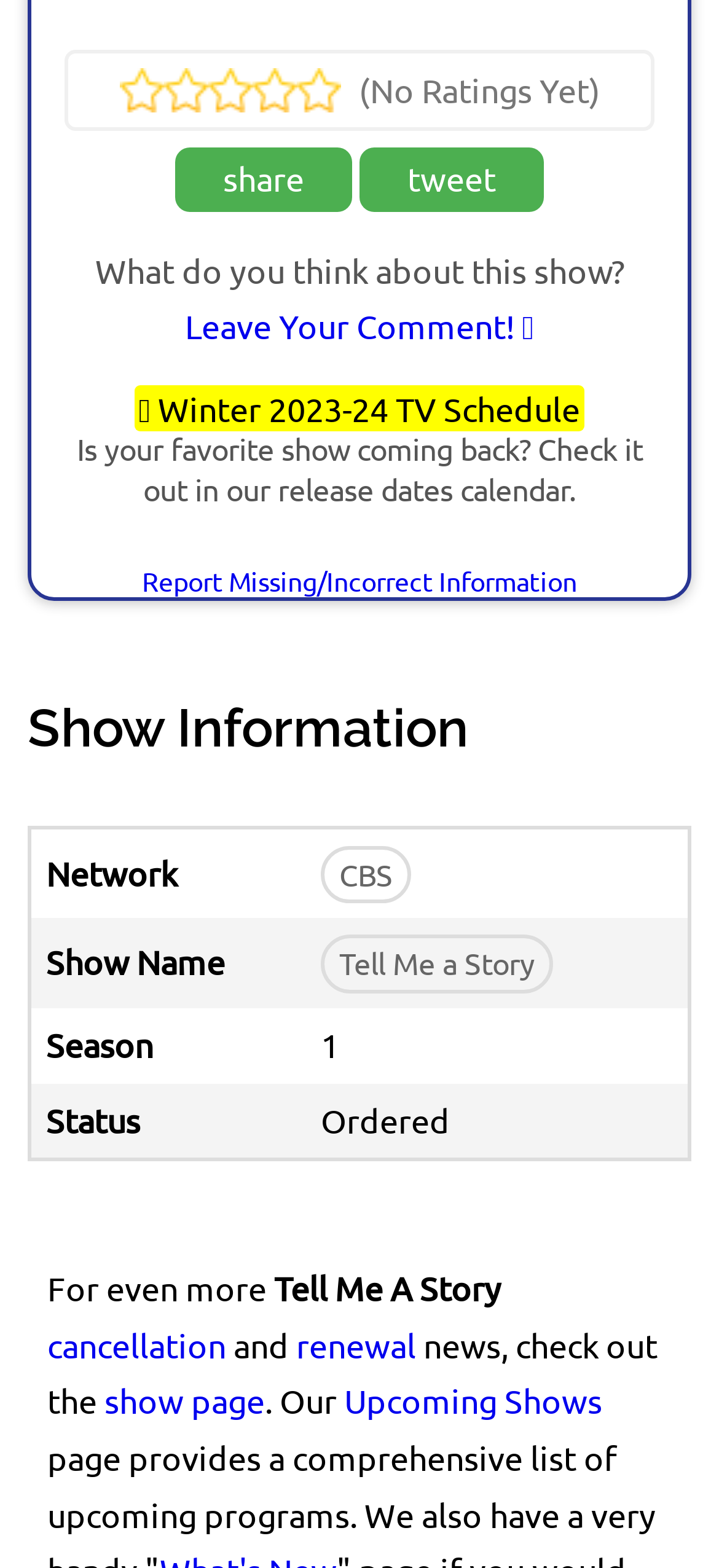Provide the bounding box for the UI element matching this description: "parent_node: (No Ratings Yet)".

[0.412, 0.044, 0.473, 0.072]